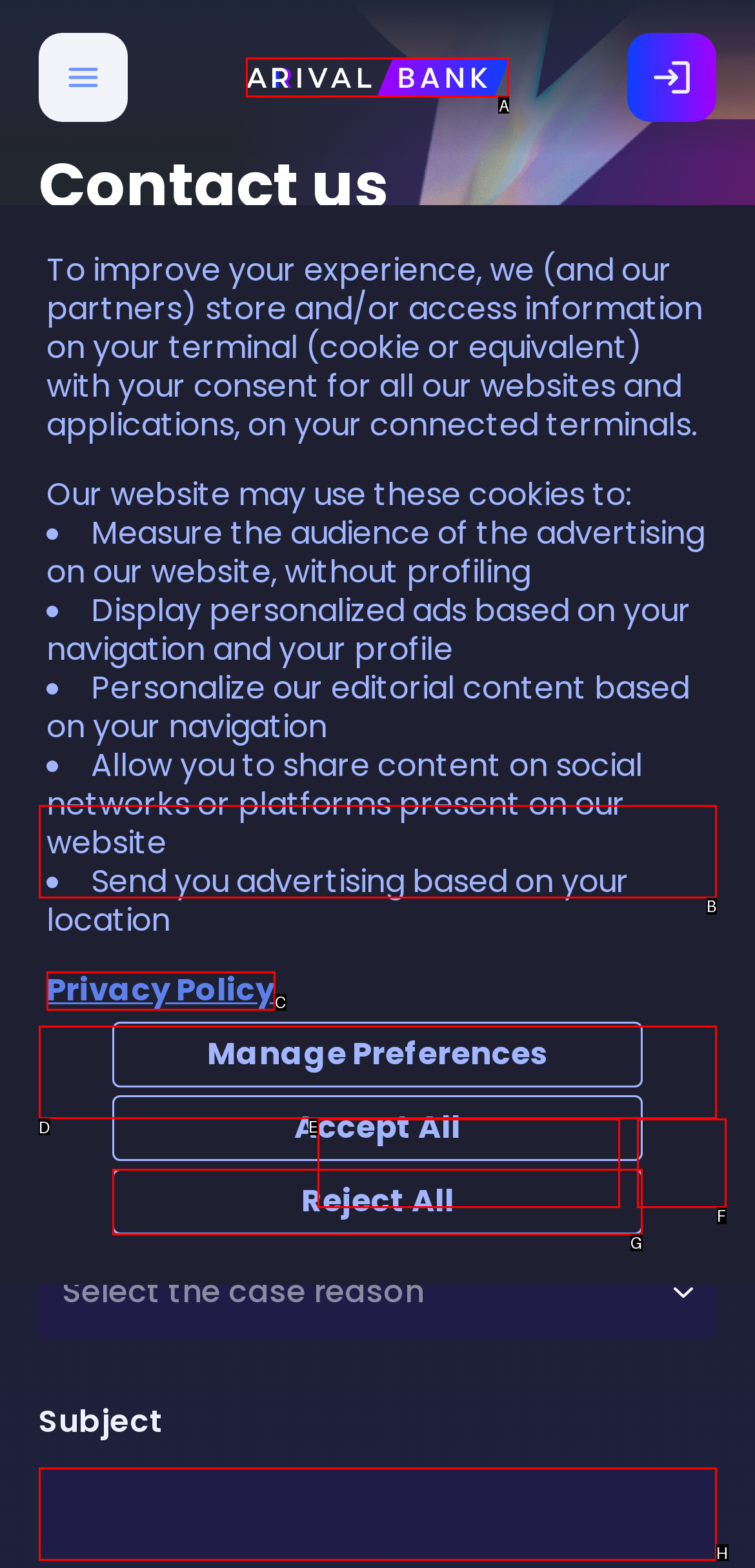Tell me which option I should click to complete the following task: Click the 'Arival Bank' link
Answer with the option's letter from the given choices directly.

A